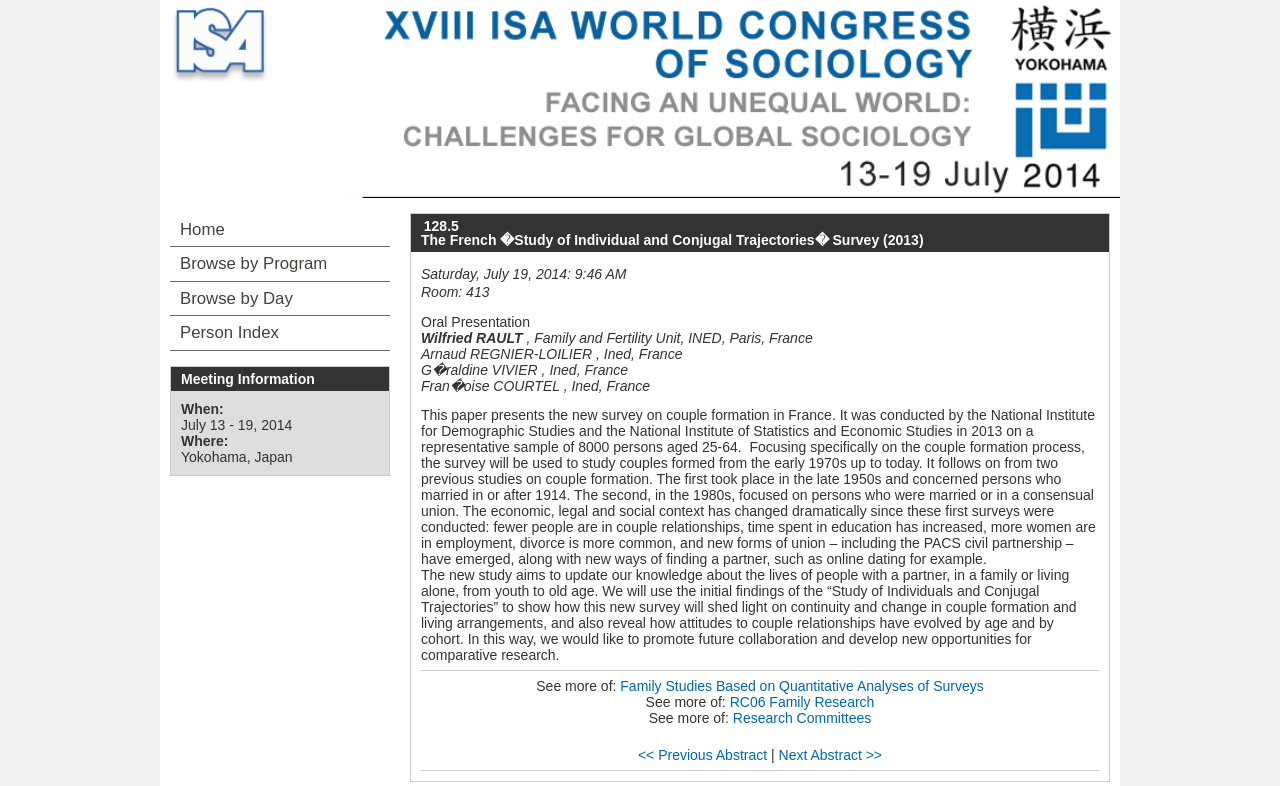What is the topic of the research committee?
Please provide a comprehensive answer to the question based on the webpage screenshot.

The topic of the research committee is obtained from the link element with the text 'RC06 Family Research'.